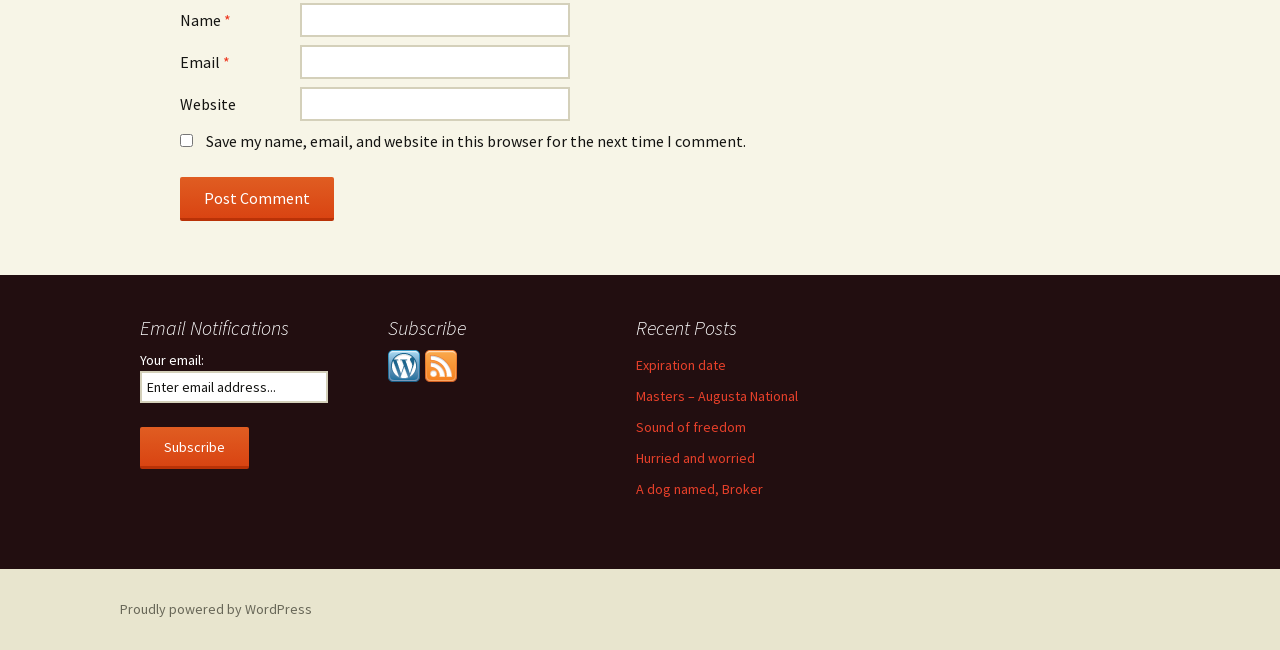Identify the bounding box for the described UI element. Provide the coordinates in (top-left x, top-left y, bottom-right x, bottom-right y) format with values ranging from 0 to 1: Expiration date

[0.497, 0.547, 0.567, 0.575]